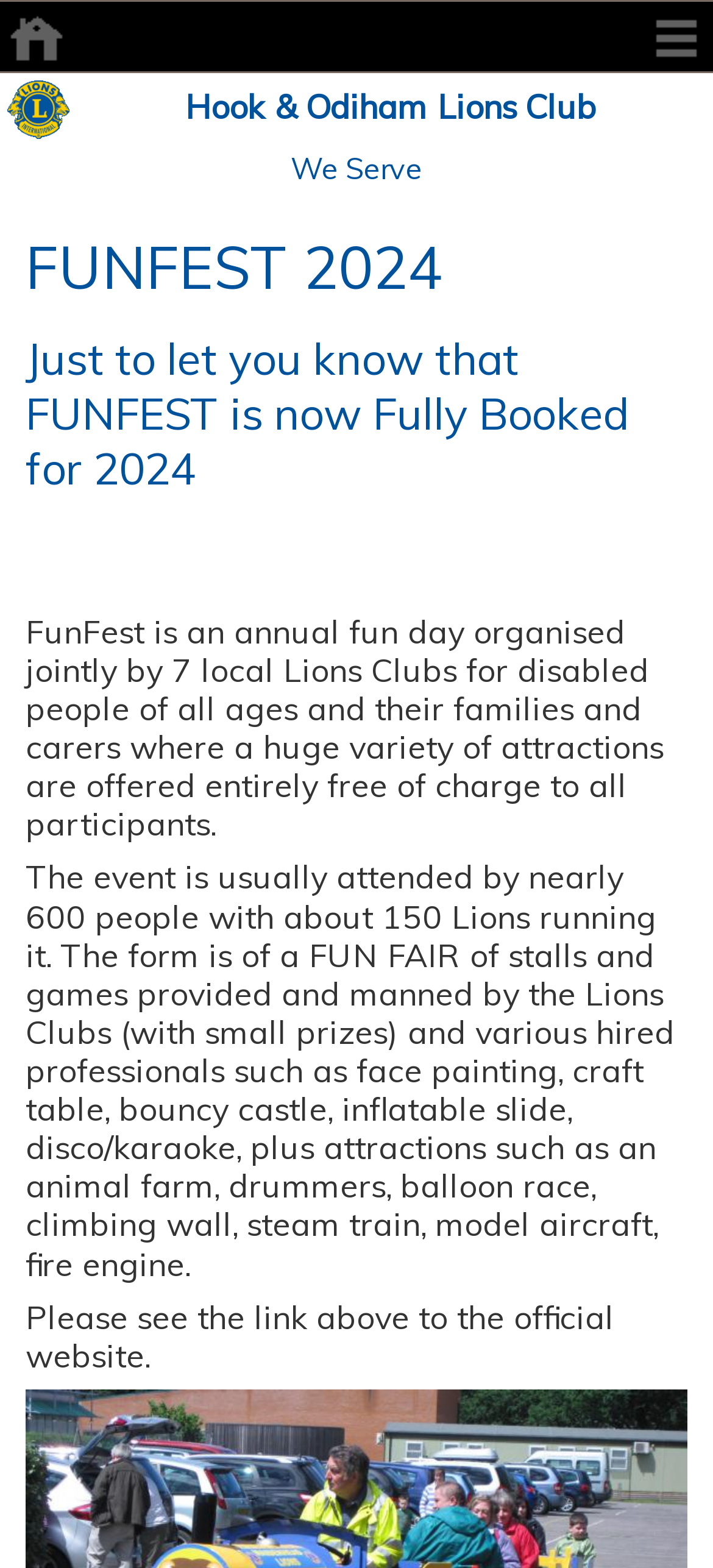Respond with a single word or phrase to the following question:
What can be found at the official website of FunFest?

More information